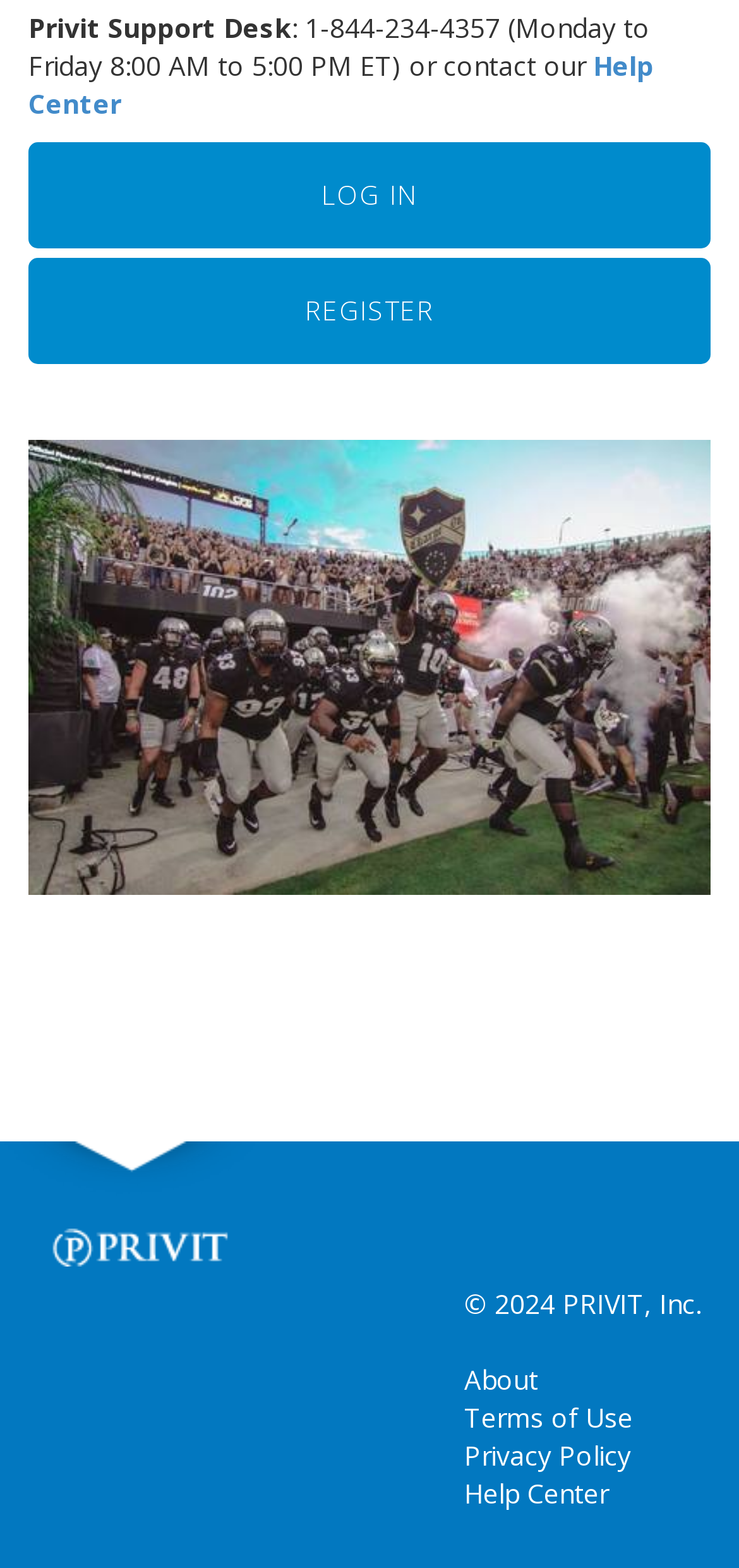Find the bounding box coordinates of the clickable region needed to perform the following instruction: "Visit the Help Center". The coordinates should be provided as four float numbers between 0 and 1, i.e., [left, top, right, bottom].

[0.038, 0.03, 0.885, 0.078]